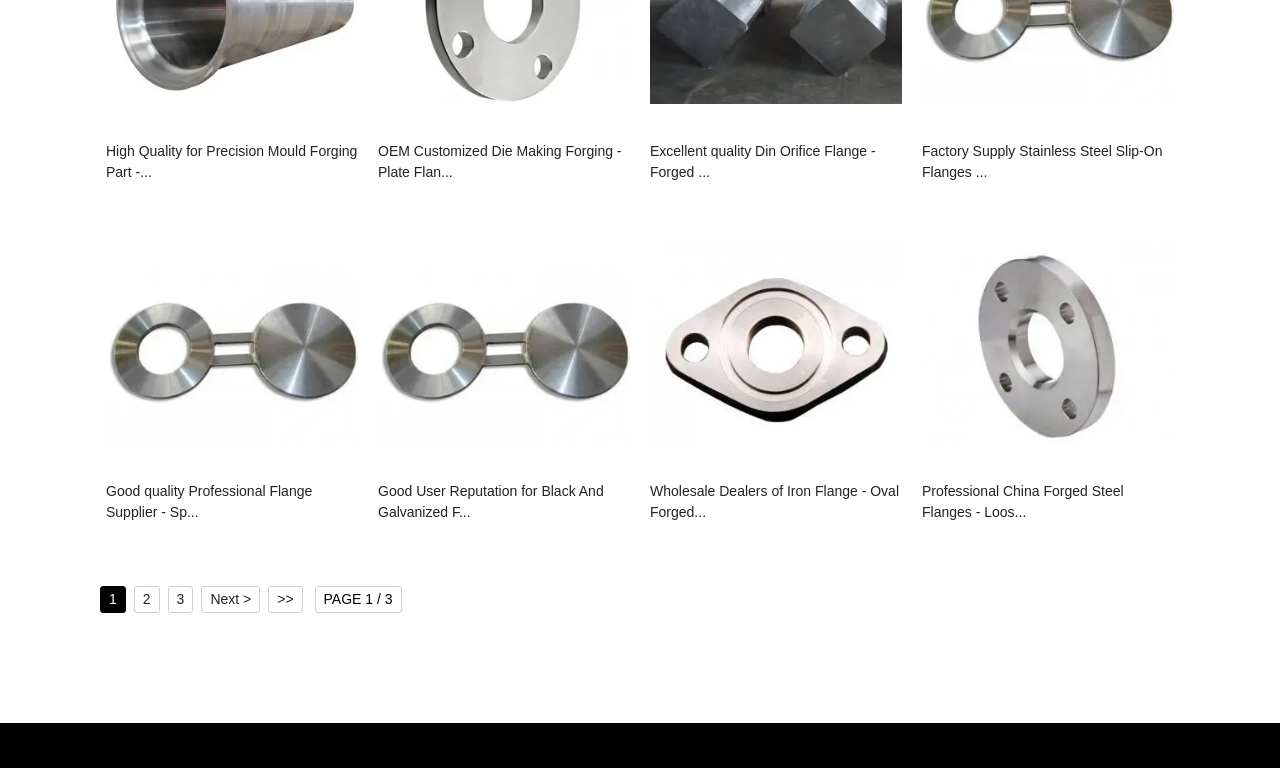Identify the bounding box coordinates of the element that should be clicked to fulfill this task: "View next page". The coordinates should be provided as four float numbers between 0 and 1, i.e., [left, top, right, bottom].

[0.157, 0.763, 0.203, 0.798]